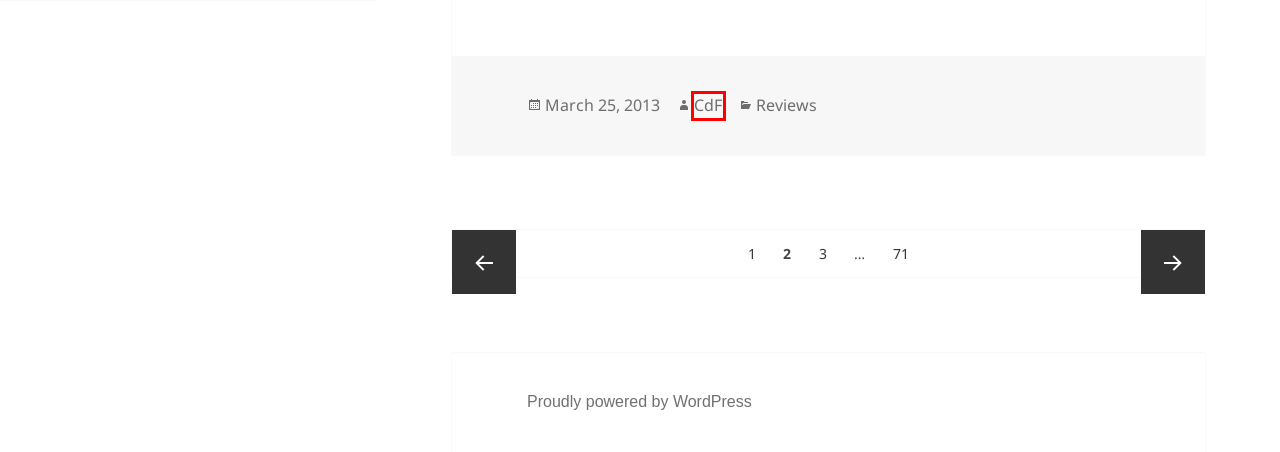You have been given a screenshot of a webpage, where a red bounding box surrounds a UI element. Identify the best matching webpage description for the page that loads after the element in the bounding box is clicked. Options include:
A. Reviews – Page 71
B. Storytellers
C. Cabinet des Fées in Print
D. Blog Tool, Publishing Platform, and CMS – WordPress.org
E. CdF
F. Reviews – Page 3
G. The Twelfth Stone – review
H. Fairies and Fairy Tales

E